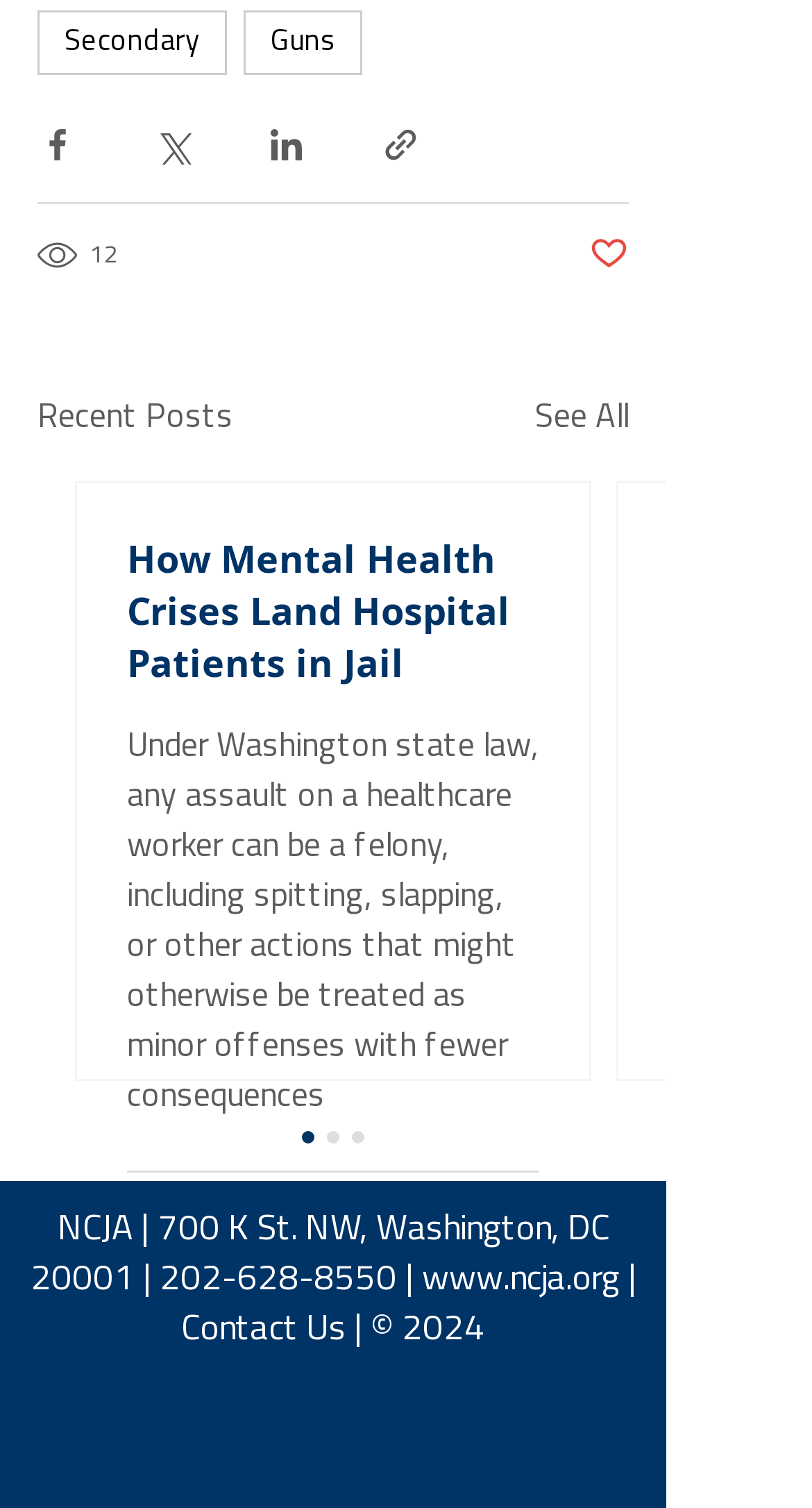Could you locate the bounding box coordinates for the section that should be clicked to accomplish this task: "Share via Facebook".

[0.046, 0.083, 0.095, 0.109]